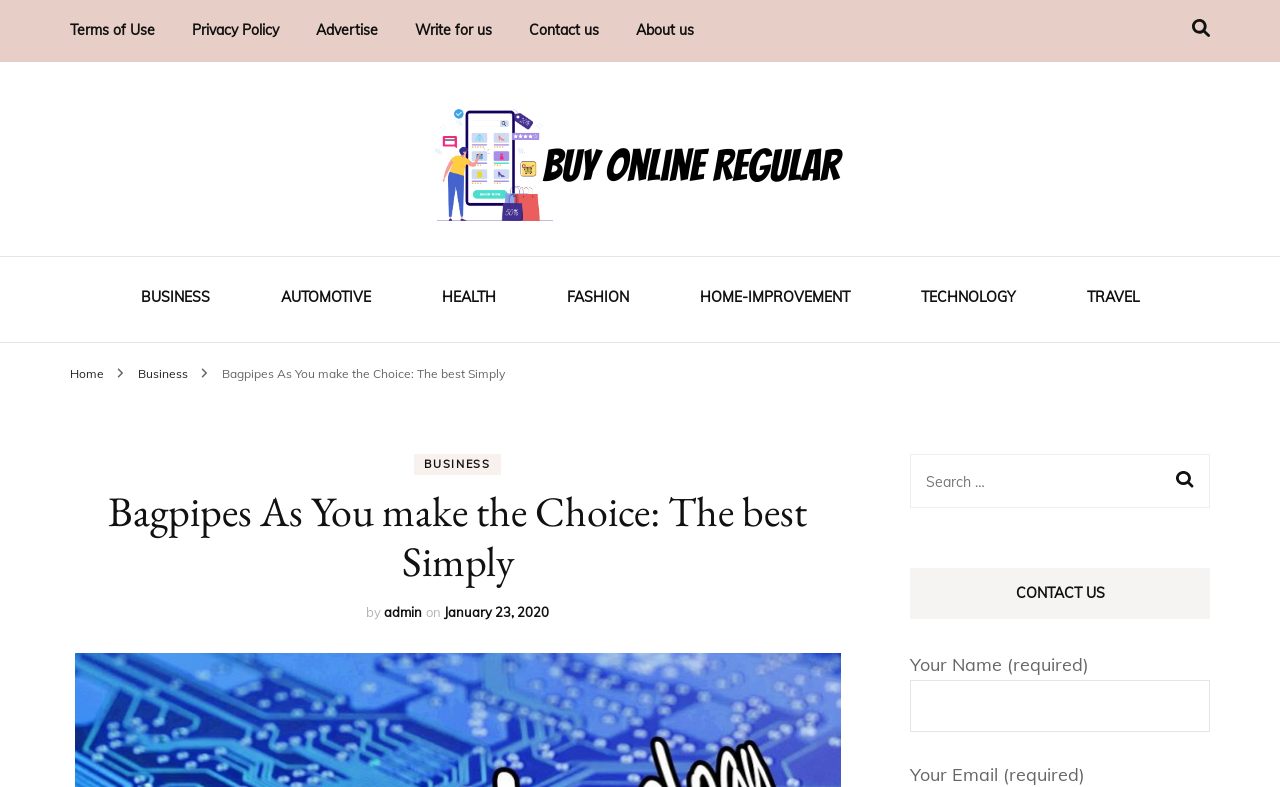Please determine the primary heading and provide its text.

Bagpipes As You make the Choice: The best Simply